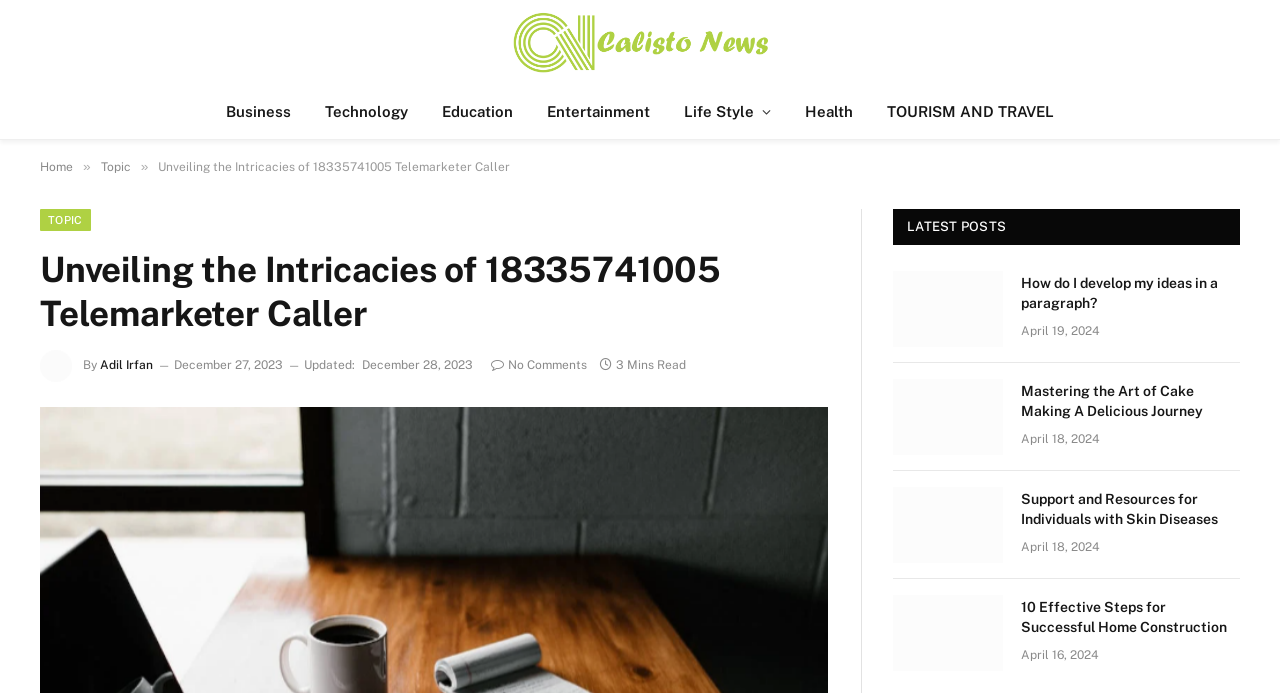Provide the bounding box for the UI element matching this description: "TOURISM AND TRAVEL".

[0.68, 0.123, 0.837, 0.201]